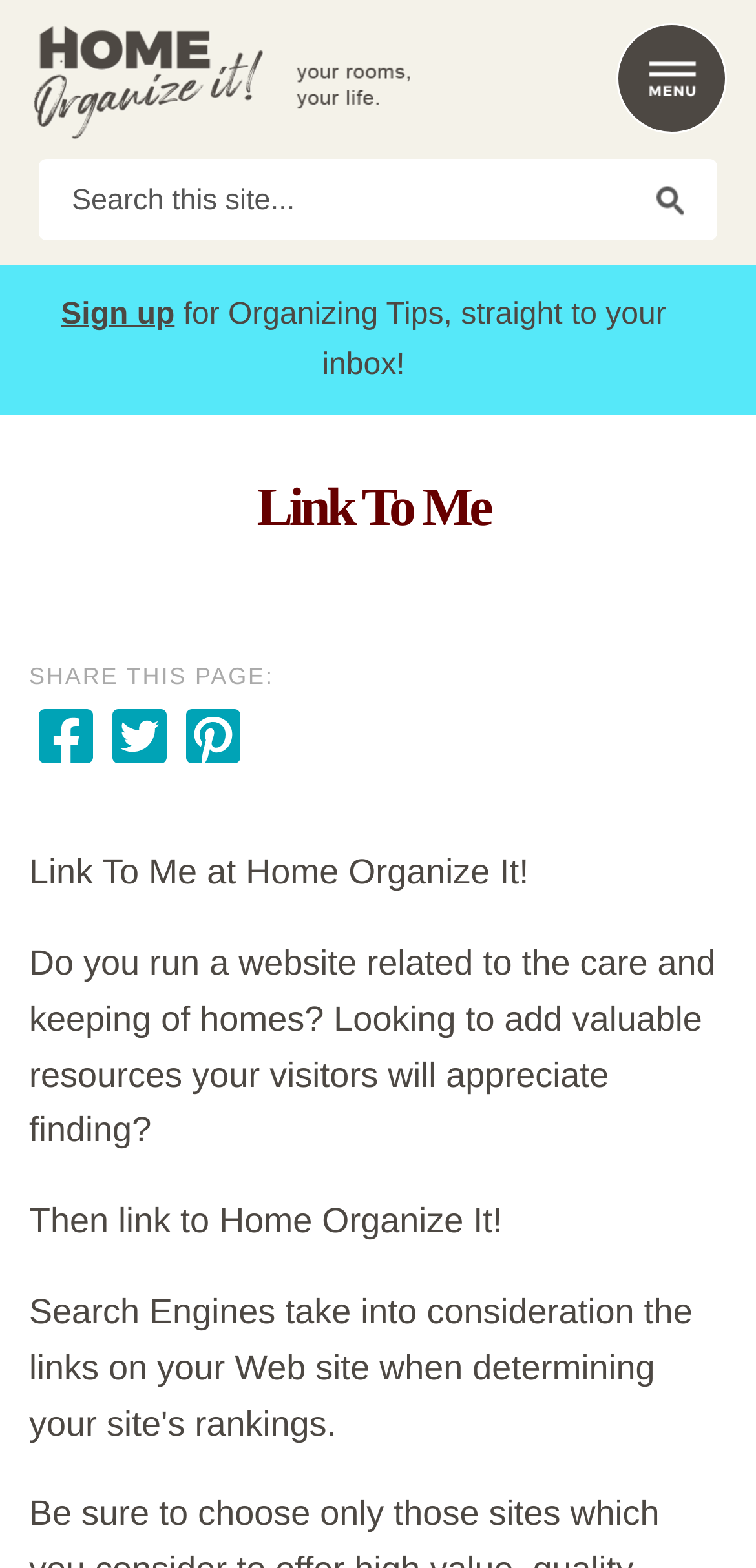What is the purpose of this website?
Use the information from the screenshot to give a comprehensive response to the question.

Based on the webpage content, it appears that the website is related to home organization and provides resources for people who run websites related to the care and keeping of homes.